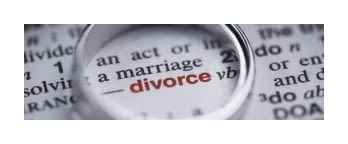Utilize the details in the image to thoroughly answer the following question: What is encircling the word 'divorce'?

The caption describes the imagery of a magnifying glass encircling the word 'divorce', symbolizing the scrutiny and attention often associated with the topic of divorce.